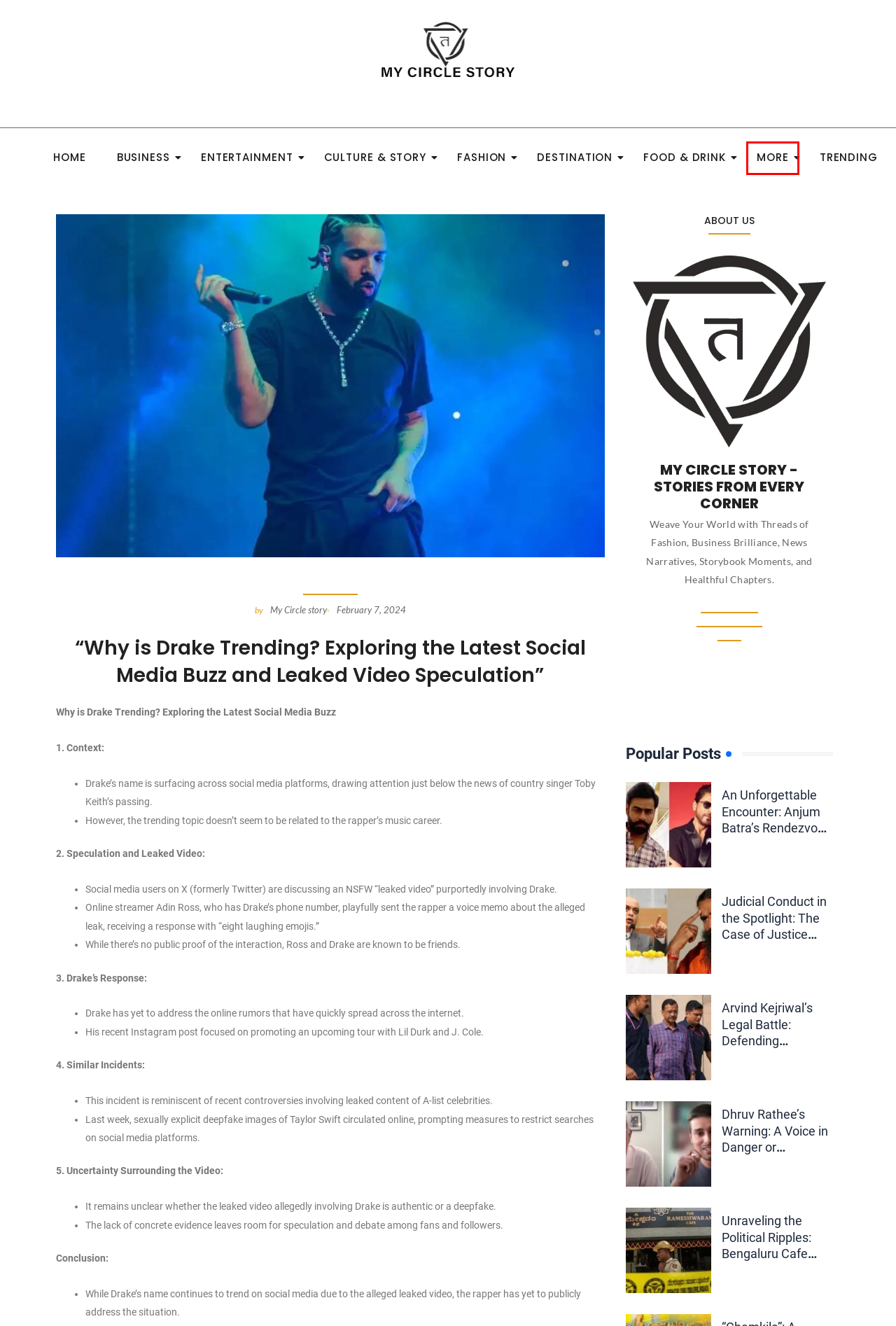Look at the screenshot of a webpage where a red rectangle bounding box is present. Choose the webpage description that best describes the new webpage after clicking the element inside the red bounding box. Here are the candidates:
A. FASHION - My Circle Story - Stories of Business, Fashion, Destination and Trends
B. MORE - My Circle Story - Stories of Business, Fashion, Destination and Trends
C. Unraveling the Political Ripples: Bengaluru Cafe Blast Arrests Spark TMC-BJP Faceoff
D. Judicial Conduct in the Spotlight: The Case of Justice Ahsanuddin Amanullah's Remarks
E. FOOD AND DRINK - My Circle Story - Stories of Business, Fashion, Destination and Trends
F. ABOUT US - My Circle Story - Stories of Business, Fashion, Destination and Trends
G. CULTURE & STORY - My Circle Story - Stories of Business, Fashion, Destination and Trends
H. Arvind Kejriwal's Legal Battle: Defending Democracy or Political Maneuvering?

B